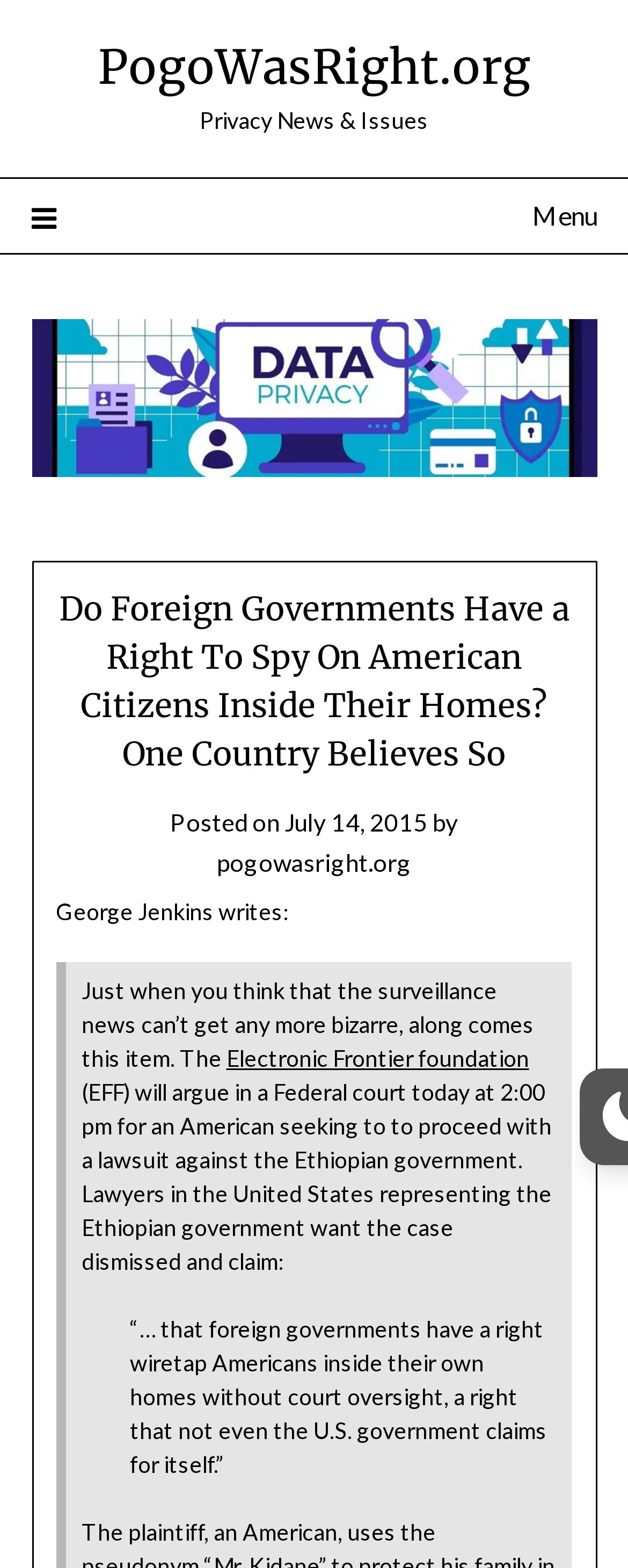Bounding box coordinates must be specified in the format (top-left x, top-left y, bottom-right x, bottom-right y). All values should be floating point numbers between 0 and 1. What are the bounding box coordinates of the UI element described as: Electronic Frontier foundation

[0.36, 0.666, 0.842, 0.683]